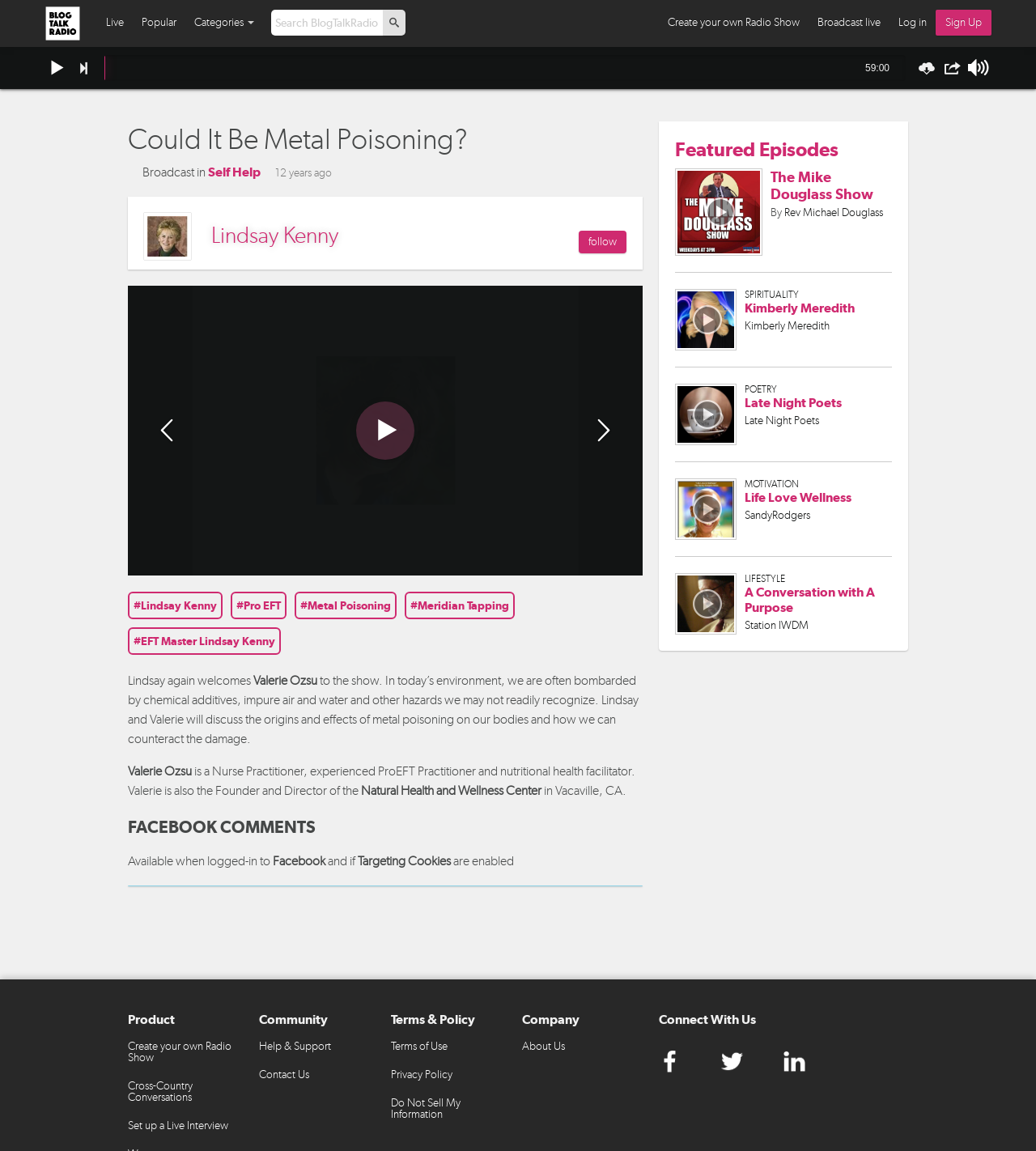What is the name of the health center founded by Valerie Ozsu?
Based on the visual information, provide a detailed and comprehensive answer.

I found the answer by reading the text 'Valerie is also the Founder and Director of the Natural Health and Wellness Center' which mentions the name of the health center.